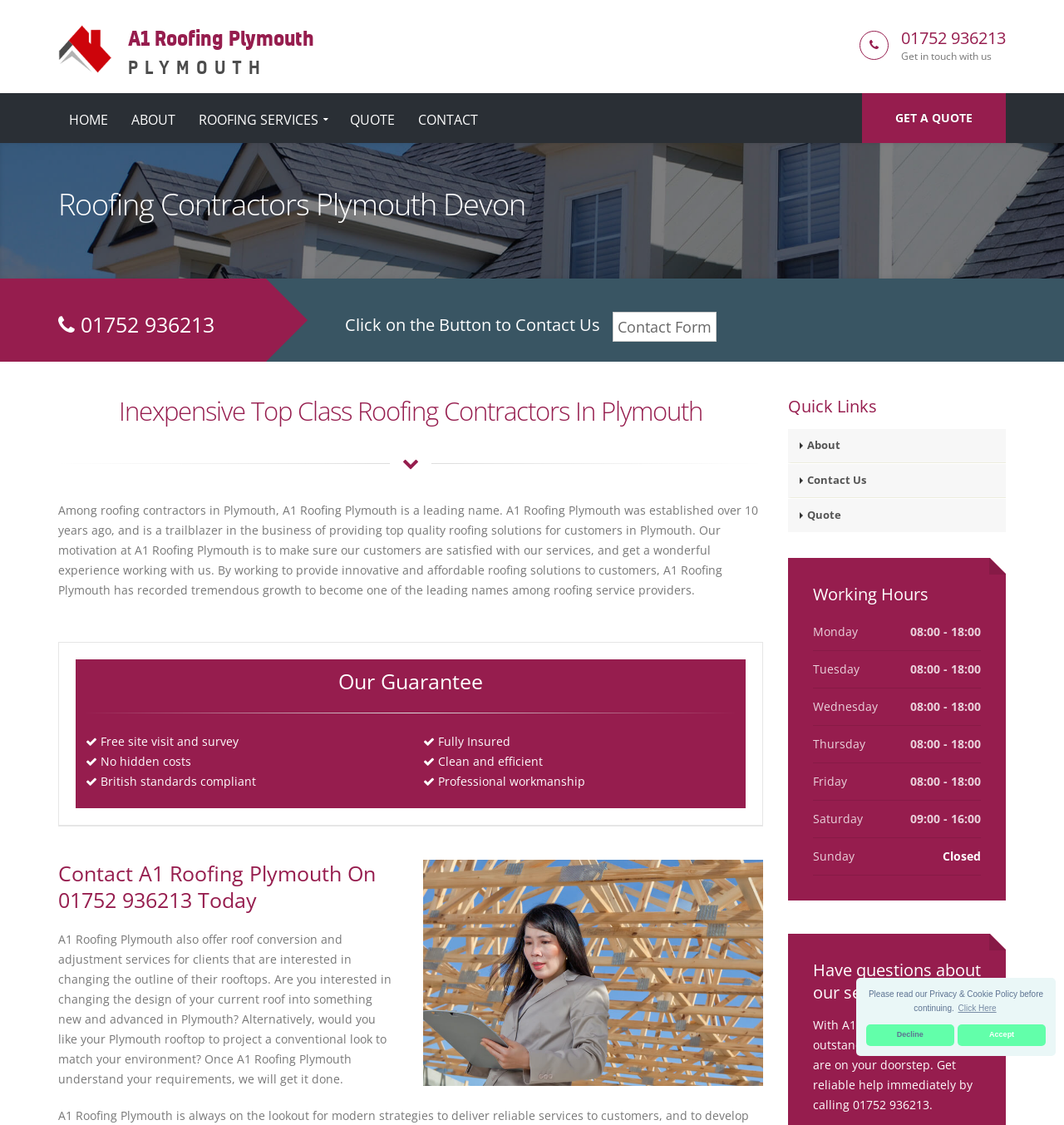Elaborate on the different components and information displayed on the webpage.

This webpage is about A1 Roofing Plymouth, a roofing contractor company based in Plymouth, Devon. At the top of the page, there is a cookie consent dialog with a "learn more about cookies" button, a "dismiss cookie message" button, and an "allow cookies" button. 

Below the cookie consent dialog, there is a layout table with two cells. The left cell contains the company's logo, an image of A1 Roofing Plymouth, and a link to the company's homepage. The right cell contains a phone number, 01752 936213, and a "get in touch with us" link.

Above the main content area, there are several links, including "GET A QUOTE", "HOME", "ABOUT", "ROOFING SERVICES", "QUOTE", and "CONTACT". 

The main content area starts with a heading "Roofing Contractors Plymouth Devon" followed by a brief introduction to the company. The company's motivation is to provide top-quality roofing solutions to customers in Plymouth. 

Below the introduction, there is a section about the company's guarantee, which includes free site visits and surveys, no hidden costs, British standards compliance, full insurance, clean and efficient work, and professional workmanship.

The next section is about contacting the company, with a heading "Contact A1 Roofing Plymouth On 01752 936213 Today" and a link to the phone number. 

Following this, there is a section about the company's roof conversion and adjustment services, which allows clients to change the design of their rooftops.

On the right side of the page, there is an image, and below it, there are several sections, including "Quick Links" with links to "About", "Contact Us", and "Quote", "Working Hours" with the company's working hours from Monday to Sunday, and a section asking if the user has questions about the company's services. 

Finally, there is a call-to-action section encouraging users to get reliable help immediately by calling 01752 936213.